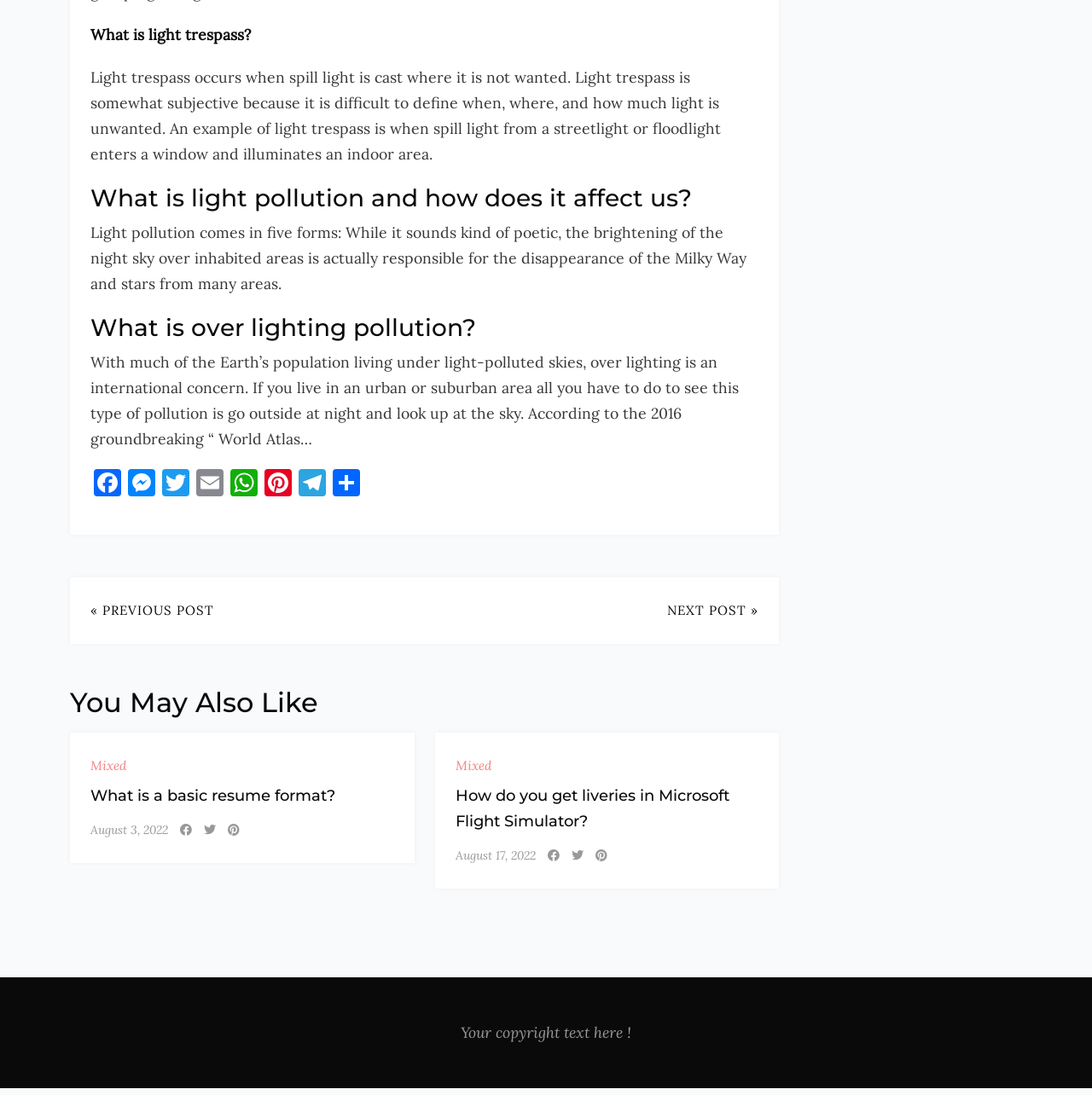Specify the bounding box coordinates of the element's area that should be clicked to execute the given instruction: "Read the article 'What is a basic resume format?'". The coordinates should be four float numbers between 0 and 1, i.e., [left, top, right, bottom].

[0.083, 0.715, 0.361, 0.738]